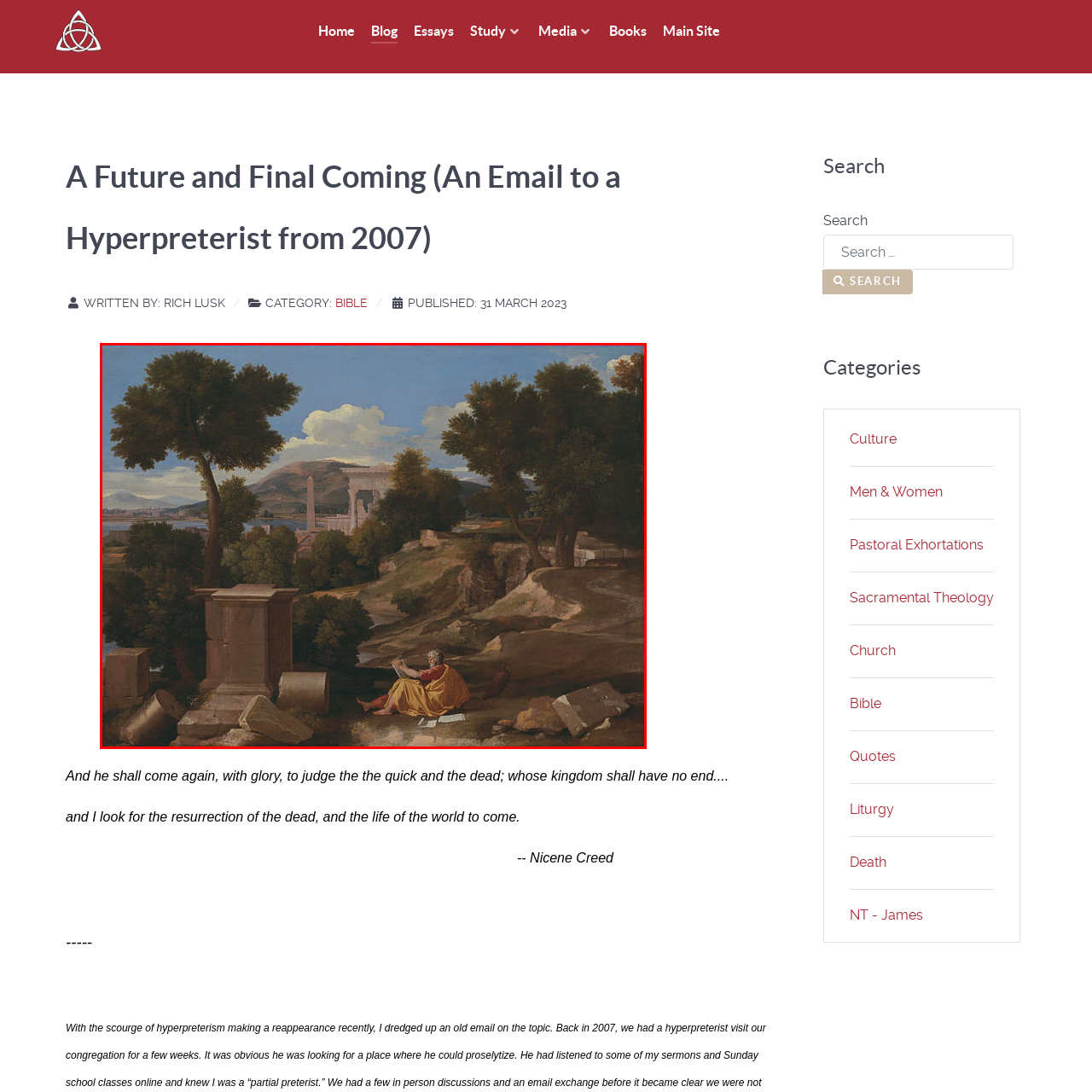Describe extensively the image that is contained within the red box.

The image depicts a serene landscape characterized by a harmonious blend of nature and ancient architecture. In the foreground, a solitary figure clad in a flowing yellow robe sits peacefully on a rocky ledge, engrossed in writing on a scroll or tablet. The person appears contemplative, surrounded by scattered remnants of ancient stone structures, hinting at a once-thriving civilization.

Lush green trees frame the scene, offering a sense of tranquility and connection to nature. In the background, distant hills and soft clouds contribute to the peaceful ambiance, while ruins further back suggest a historical depth to the setting. The combination of natural beauty and classical architecture invites reflection on the passage of time and the interplay between humanity and its environment. This picturesque composition evokes feelings of nostalgia and reverence for history.